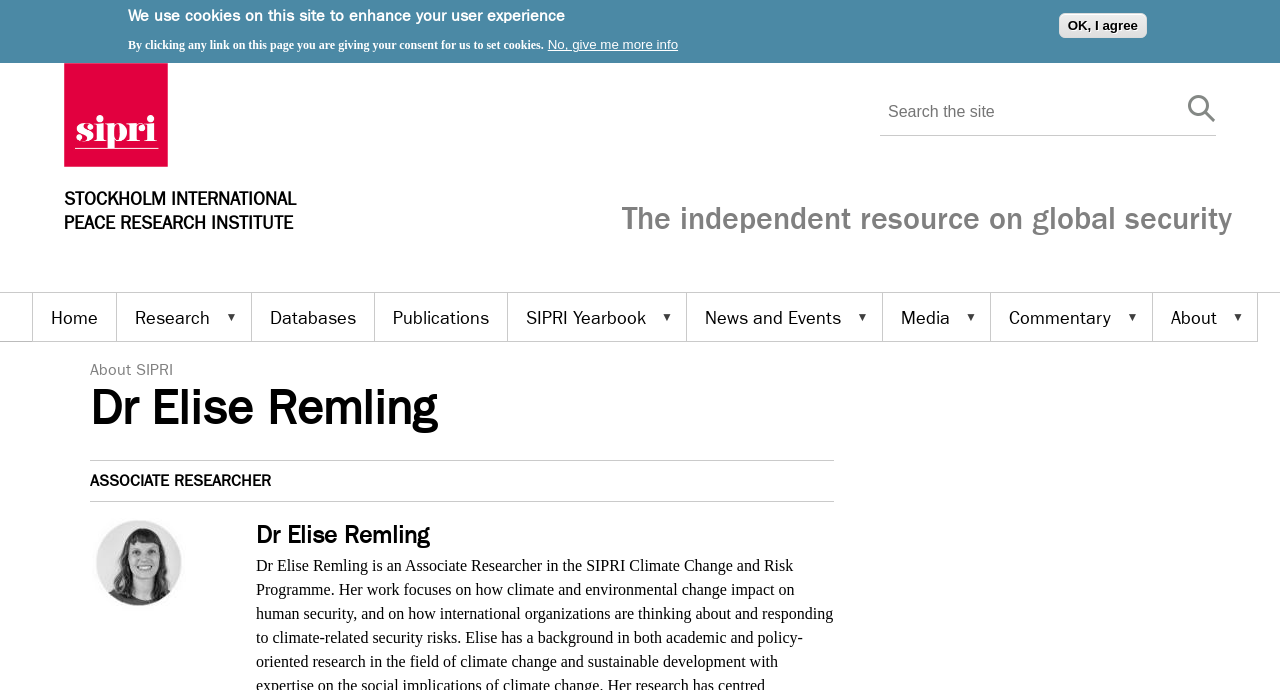Ascertain the bounding box coordinates for the UI element detailed here: "Databases". The coordinates should be provided as [left, top, right, bottom] with each value being a float between 0 and 1.

[0.196, 0.425, 0.292, 0.496]